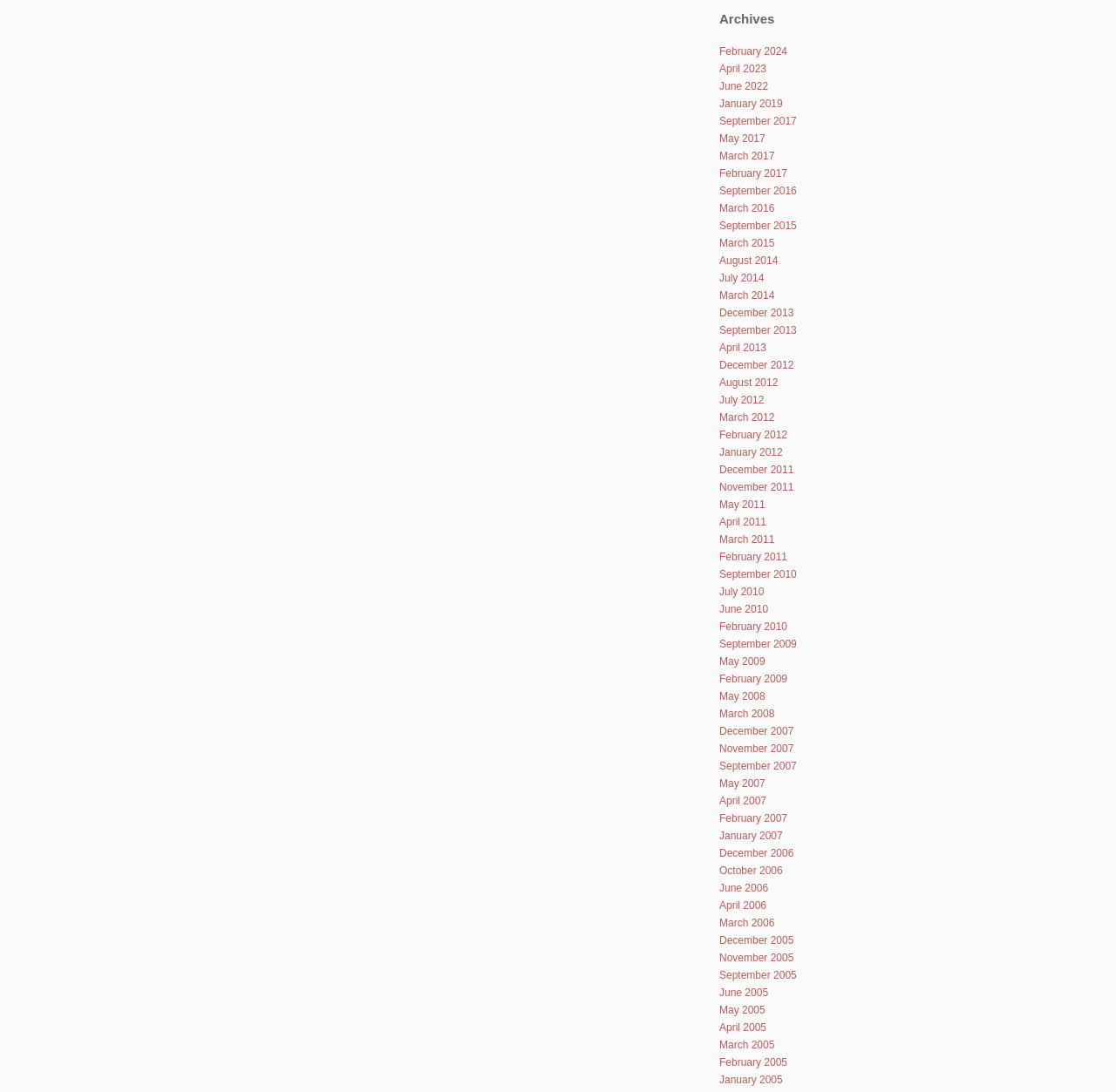How many links are available on the webpage?
Based on the screenshot, provide your answer in one word or phrase.

295